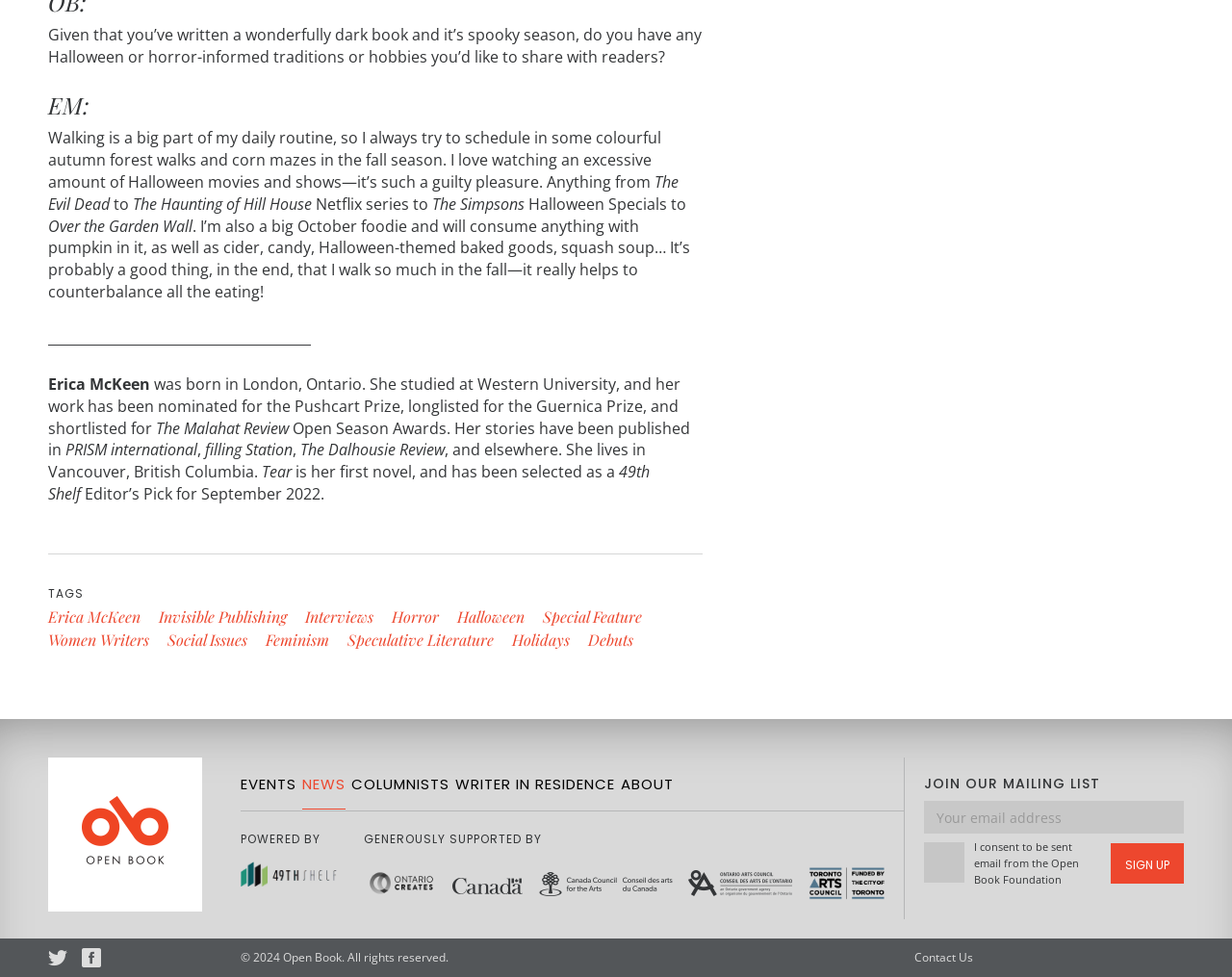Give a one-word or short phrase answer to the question: 
What is the author's name?

Erica McKeen